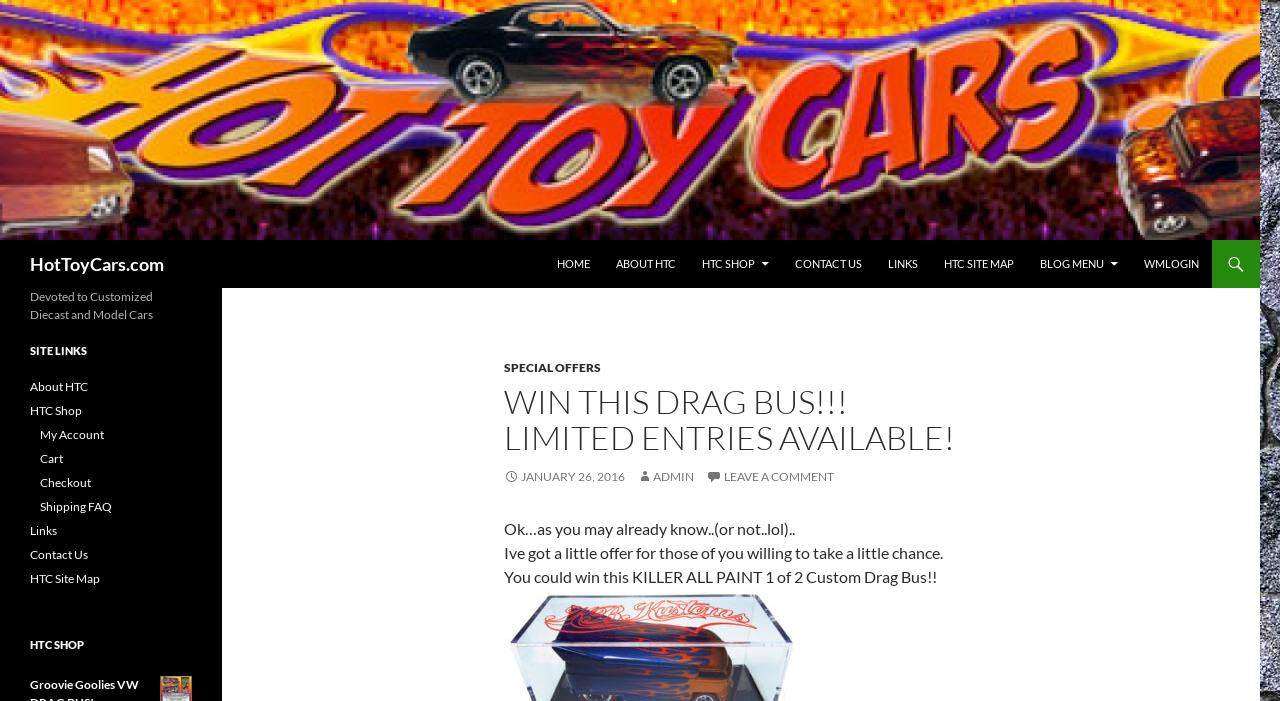Find the bounding box of the UI element described as: "HotToyCars.com". The bounding box coordinates should be given as four float values between 0 and 1, i.e., [left, top, right, bottom].

[0.023, 0.342, 0.128, 0.411]